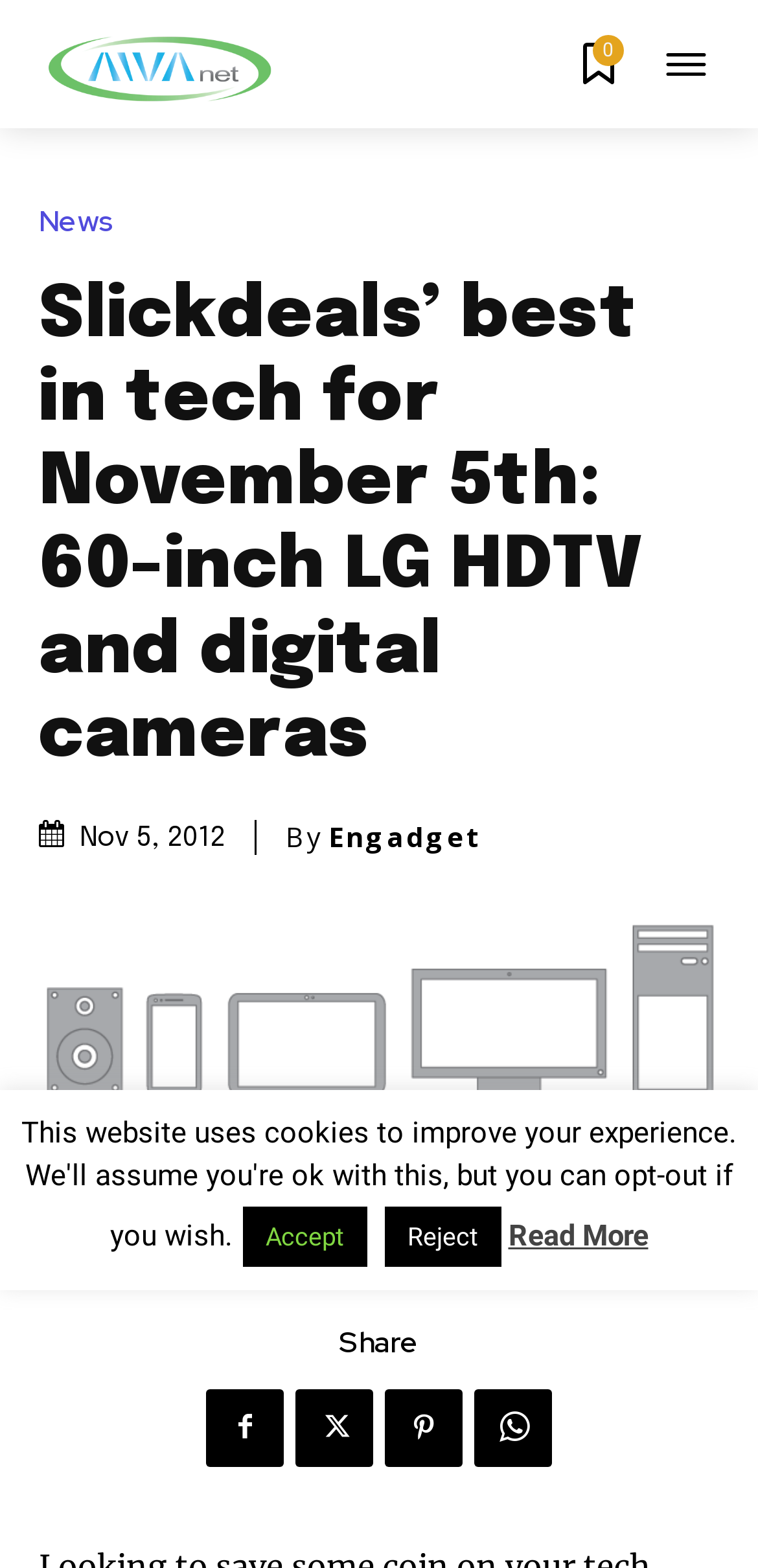Provide a brief response to the question using a single word or phrase: 
How many images are on this webpage?

5